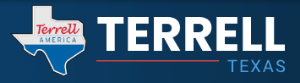What is the tone conveyed by the logo's design?
Using the visual information, answer the question in a single word or phrase.

Strength and recognition